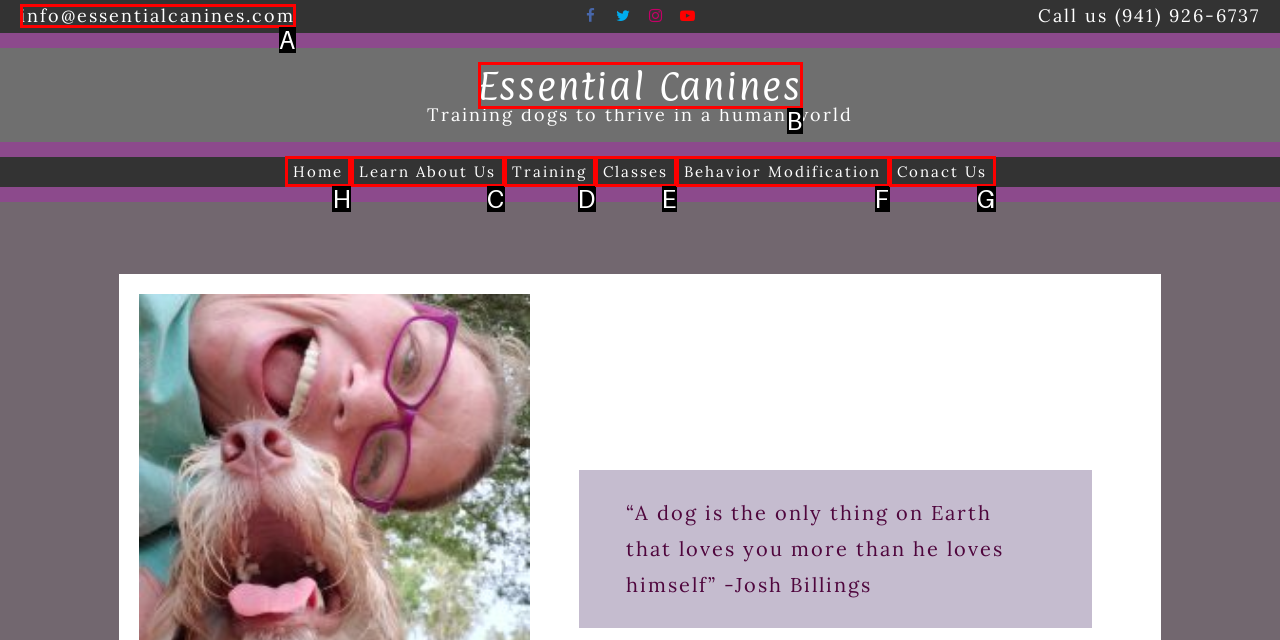Tell me which letter corresponds to the UI element that will allow you to Go to the home page. Answer with the letter directly.

H